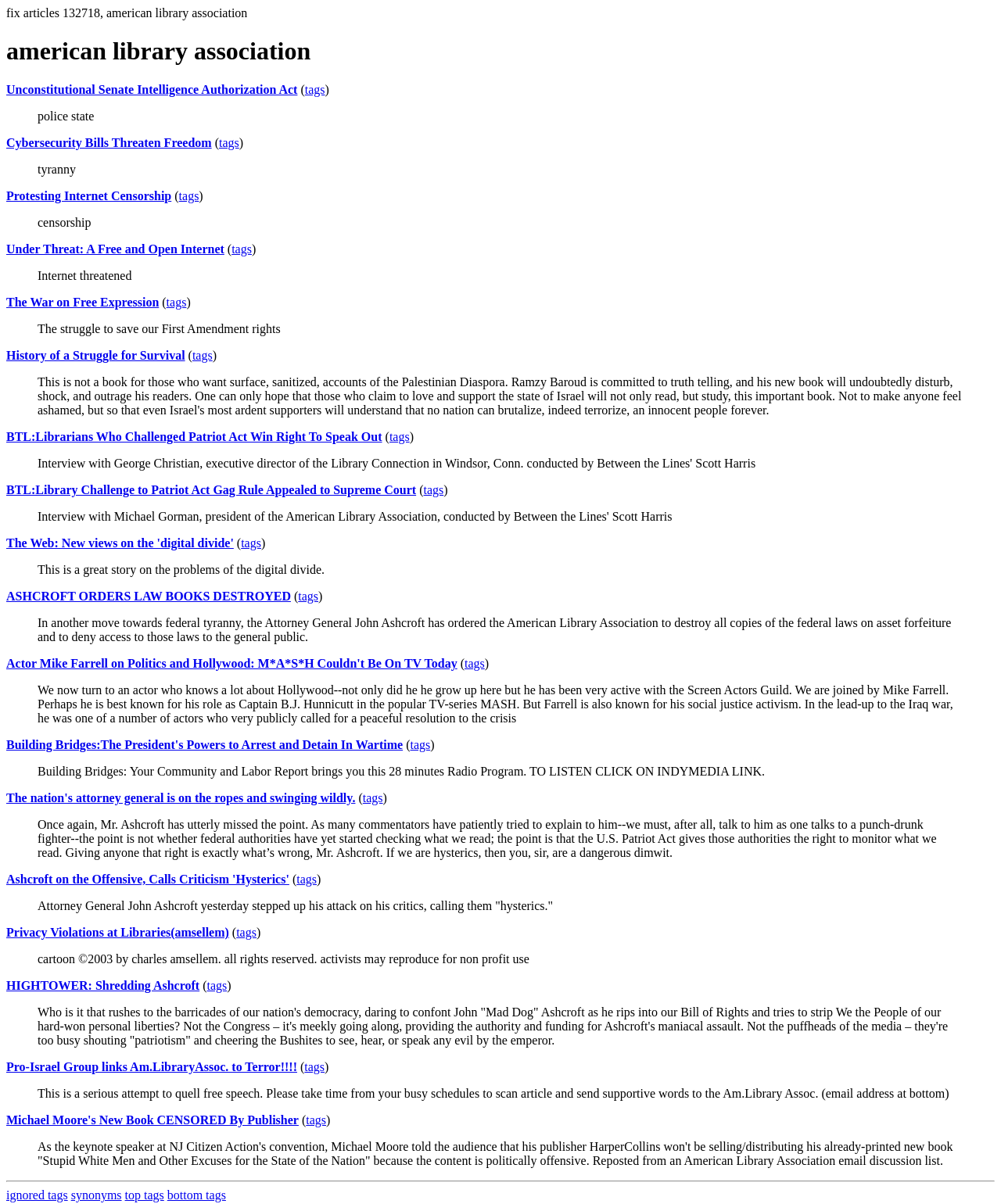Locate the bounding box of the UI element described in the following text: "tags".

[0.231, 0.201, 0.252, 0.212]